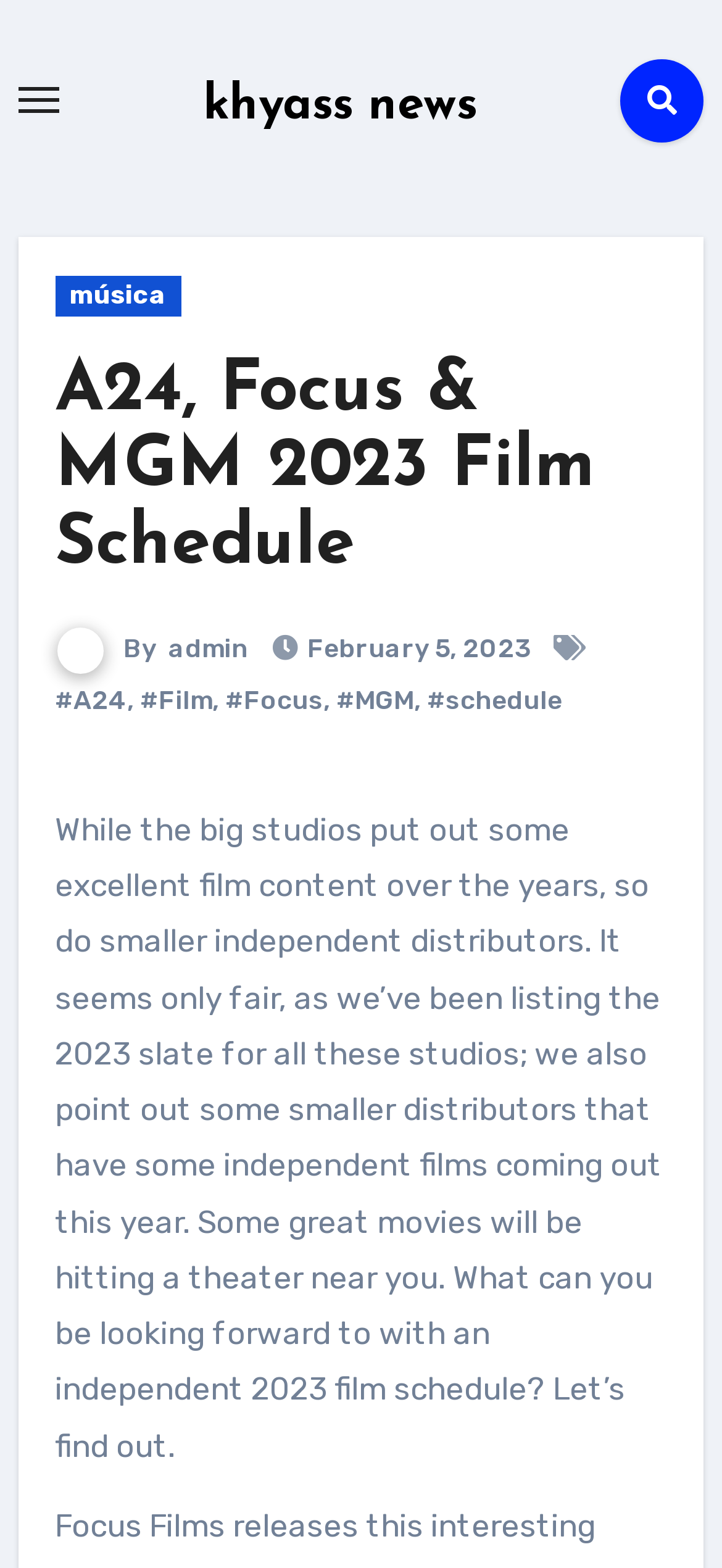From the image, can you give a detailed response to the question below:
What is the author of the article?

The author of the article can be found by looking at the byline of the article, which is located below the title. The text 'By' is followed by a link to the author's profile, which is labeled as 'admin'.